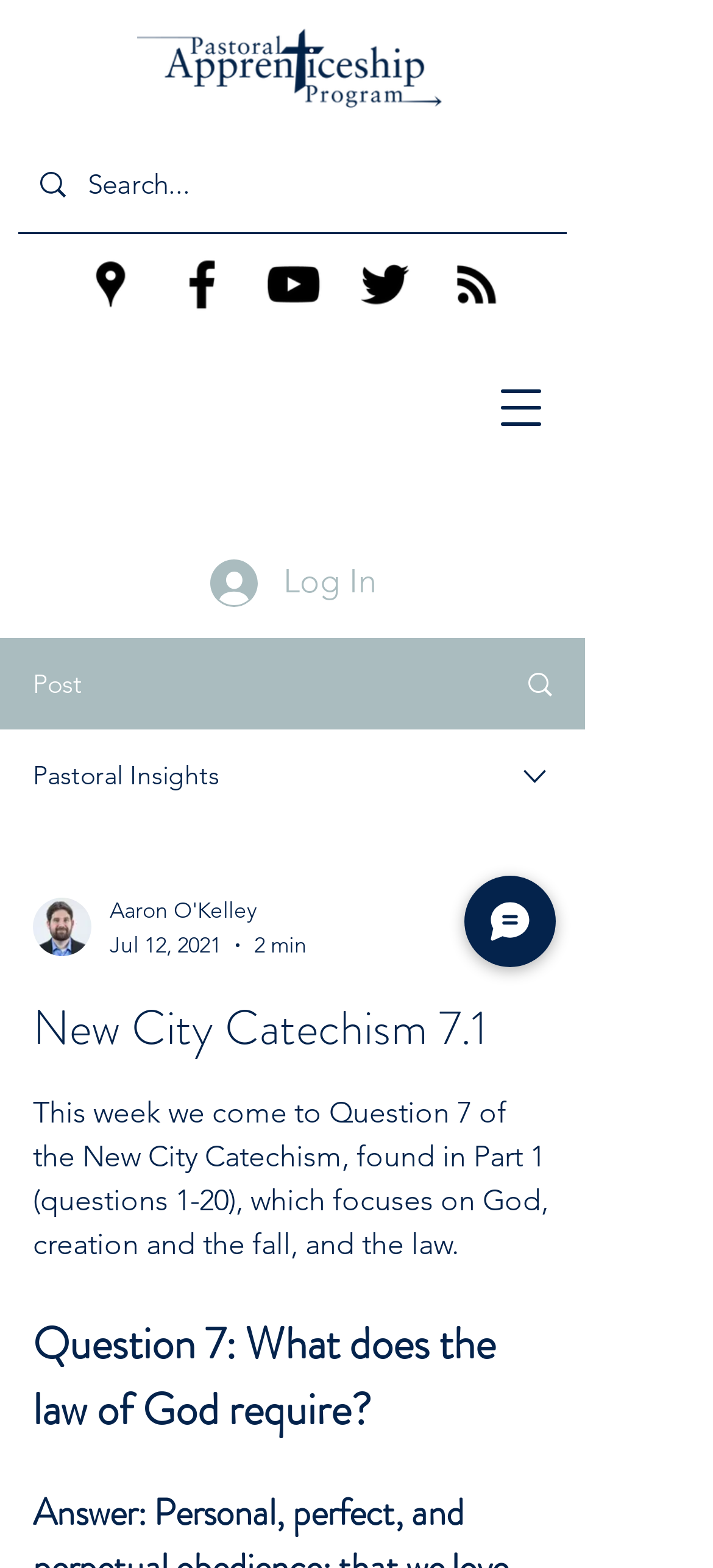Please provide the bounding box coordinates for the UI element as described: "aria-label="youtube"". The coordinates must be four floats between 0 and 1, represented as [left, top, right, bottom].

[0.367, 0.161, 0.456, 0.202]